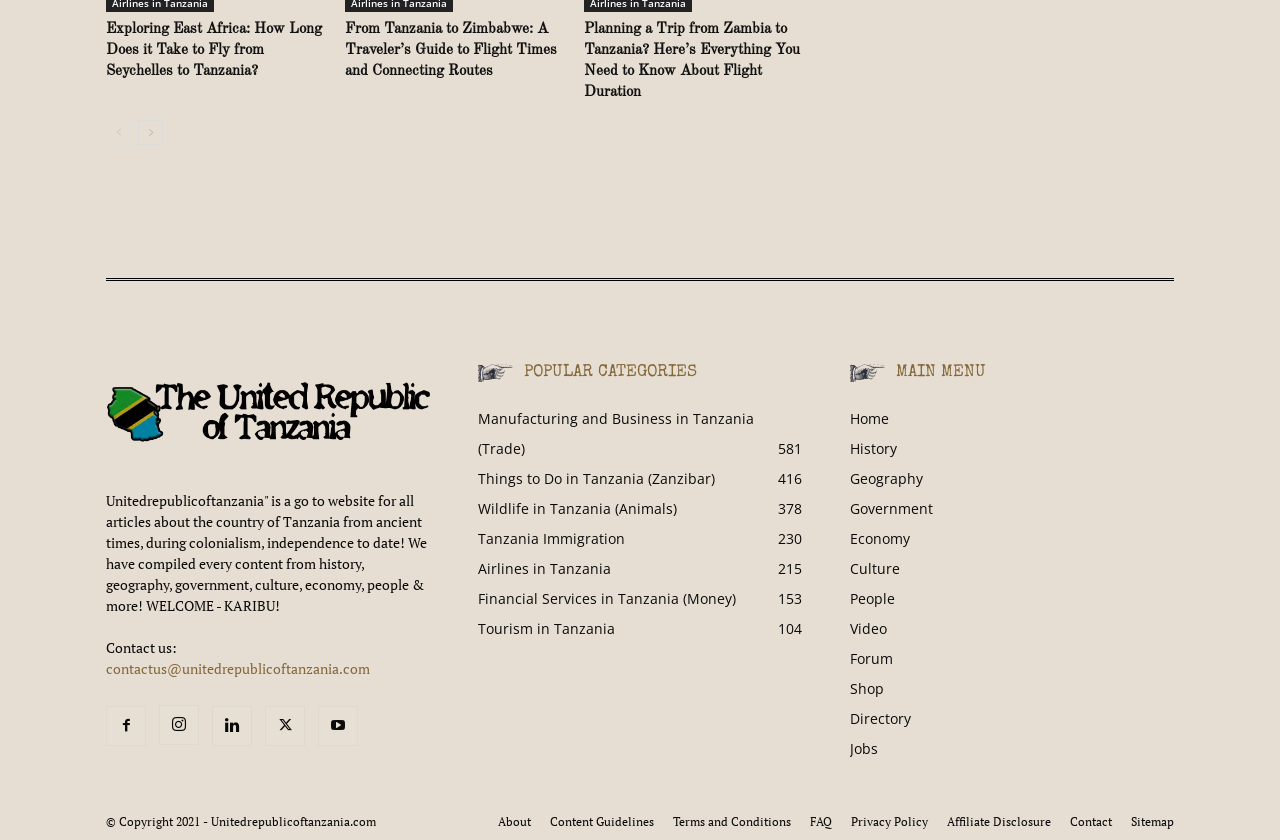Determine the bounding box coordinates for the element that should be clicked to follow this instruction: "Click on the link to explore flight times from Seychelles to Tanzania". The coordinates should be given as four float numbers between 0 and 1, in the format [left, top, right, bottom].

[0.083, 0.026, 0.252, 0.094]